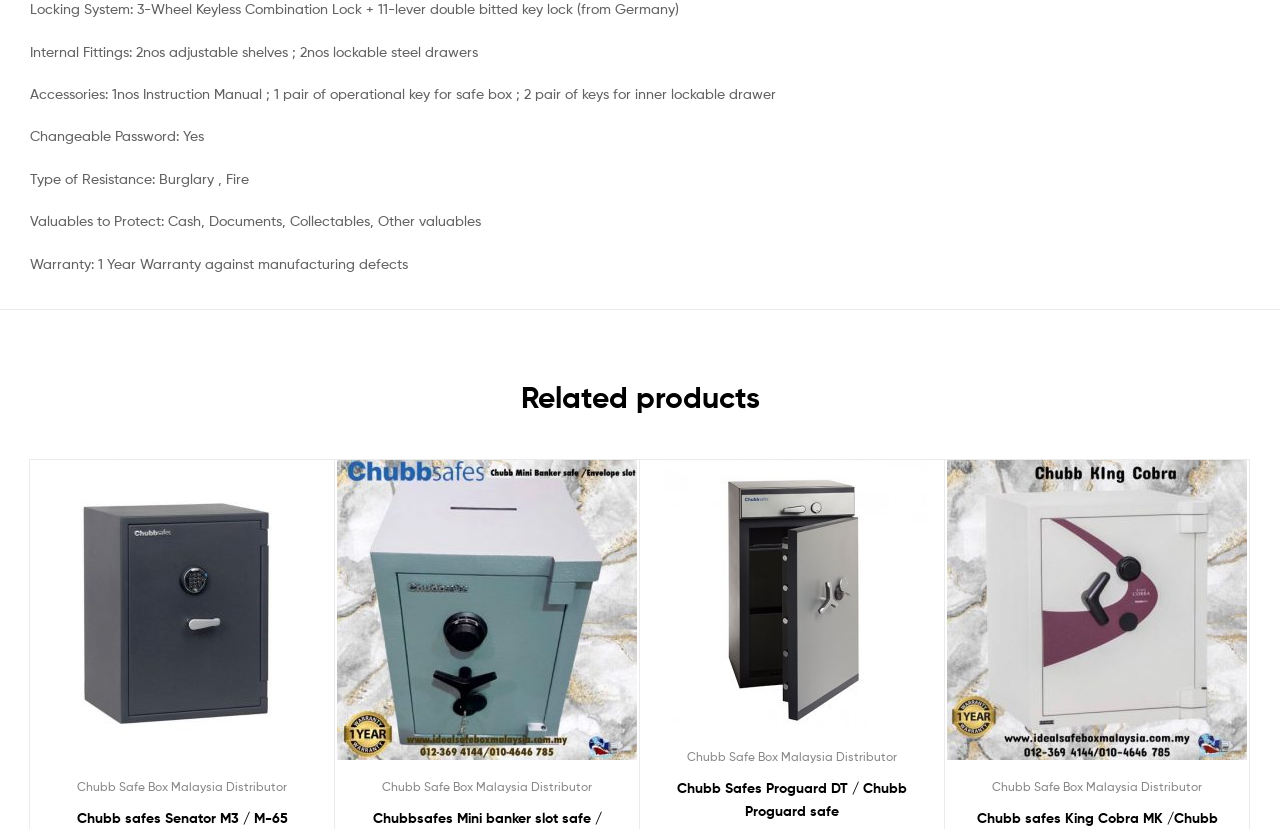Please determine the bounding box coordinates of the element to click on in order to accomplish the following task: "View Chubb Safe Box Malaysia Distributor". Ensure the coordinates are four float numbers ranging from 0 to 1, i.e., [left, top, right, bottom].

[0.06, 0.939, 0.224, 0.957]